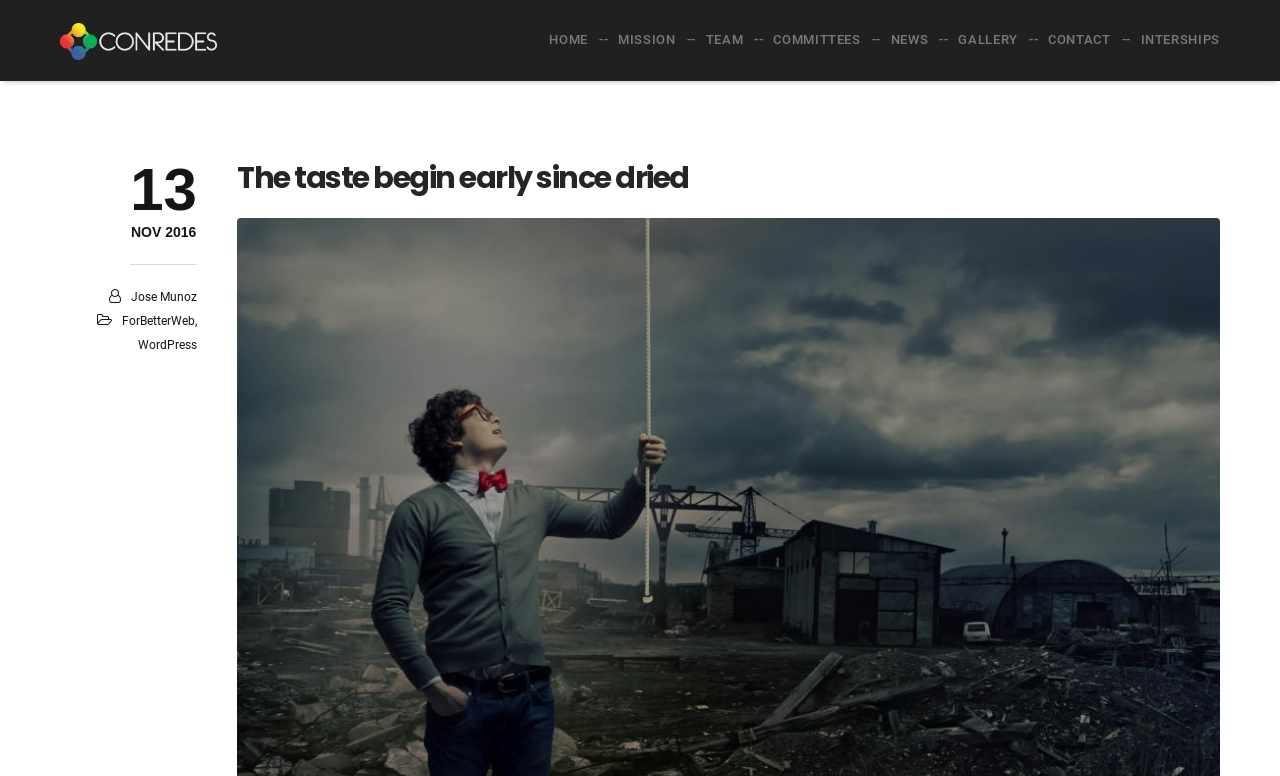Please answer the following question using a single word or phrase: What is the date of the news item?

13 NOV 2016